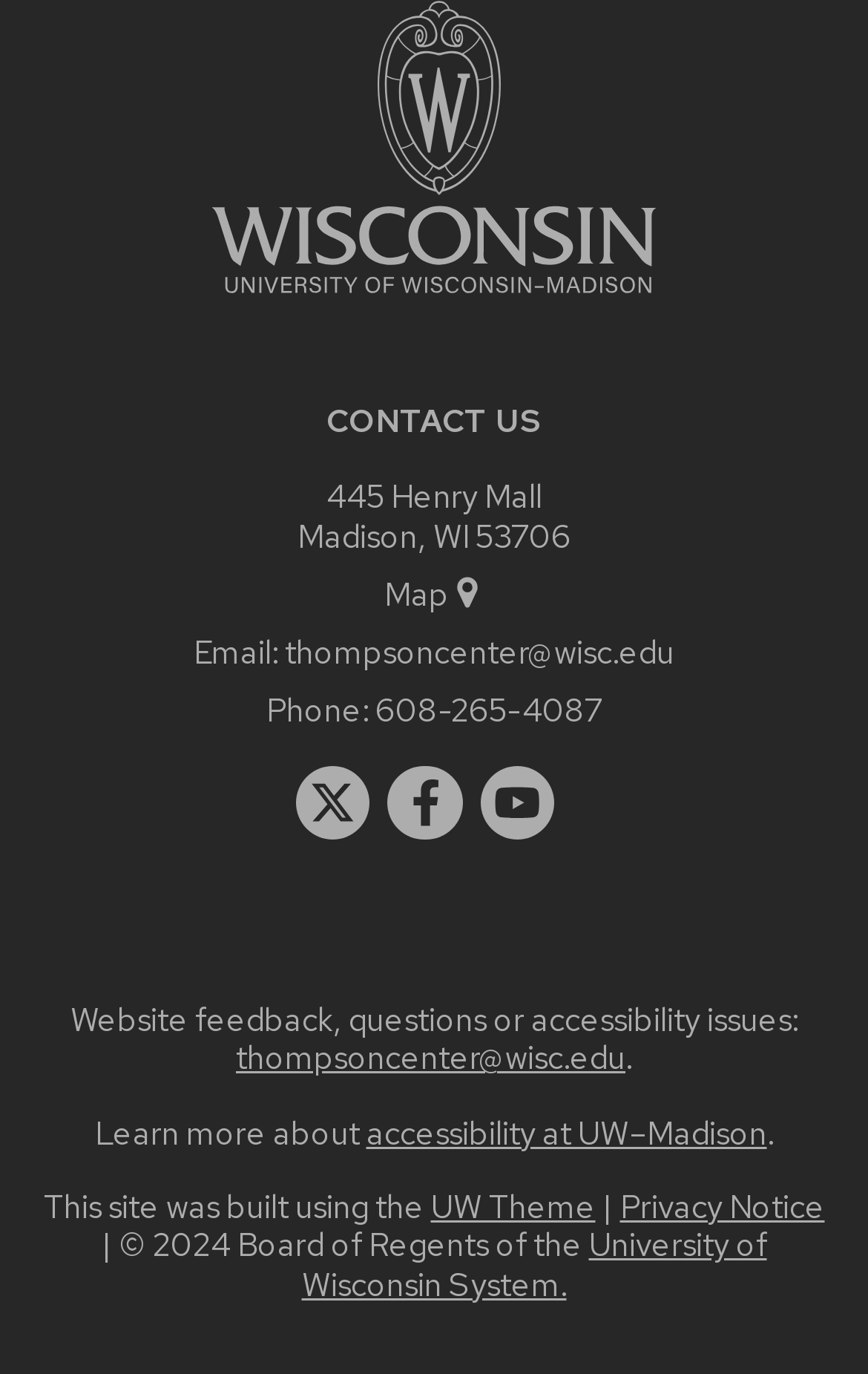Identify the bounding box coordinates for the element you need to click to achieve the following task: "Visit the main university website". The coordinates must be four float values ranging from 0 to 1, formatted as [left, top, right, bottom].

[0.244, 0.202, 0.756, 0.236]